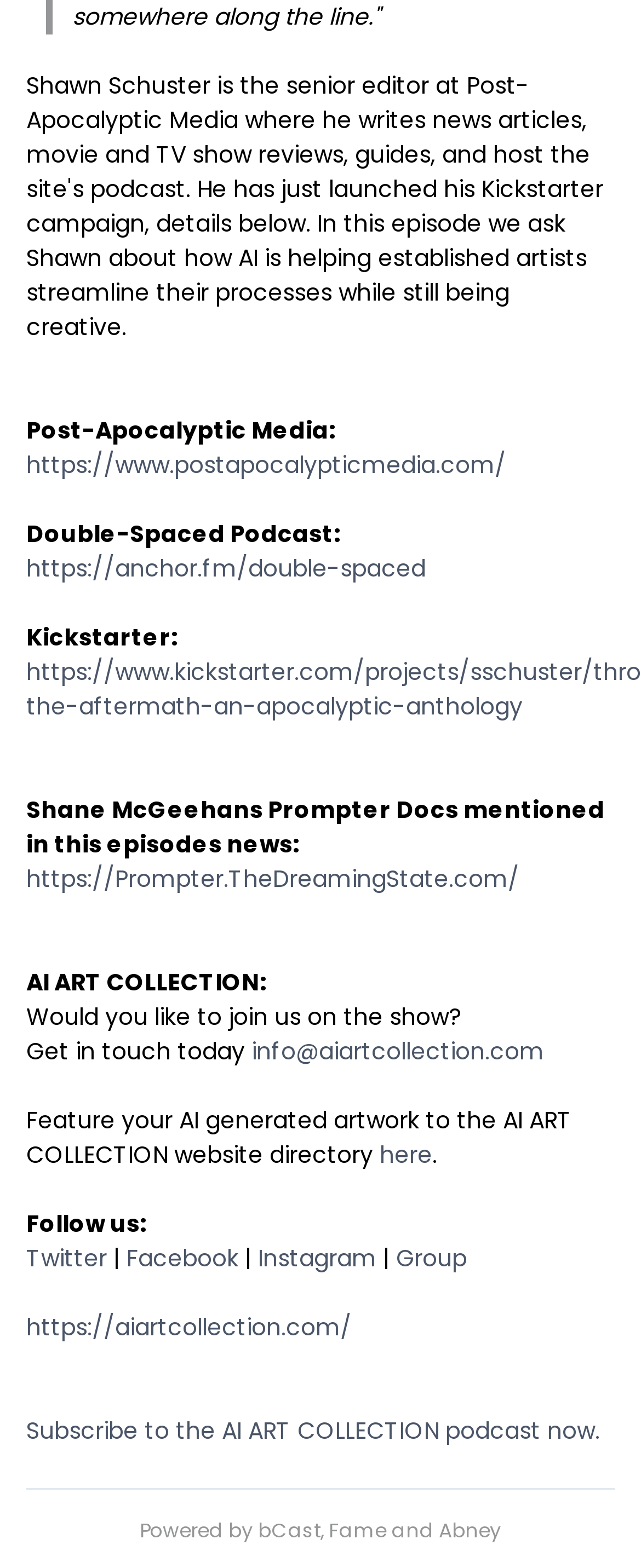Identify the bounding box coordinates for the region to click in order to carry out this instruction: "Listen to Double-Spaced Podcast". Provide the coordinates using four float numbers between 0 and 1, formatted as [left, top, right, bottom].

[0.041, 0.352, 0.664, 0.373]